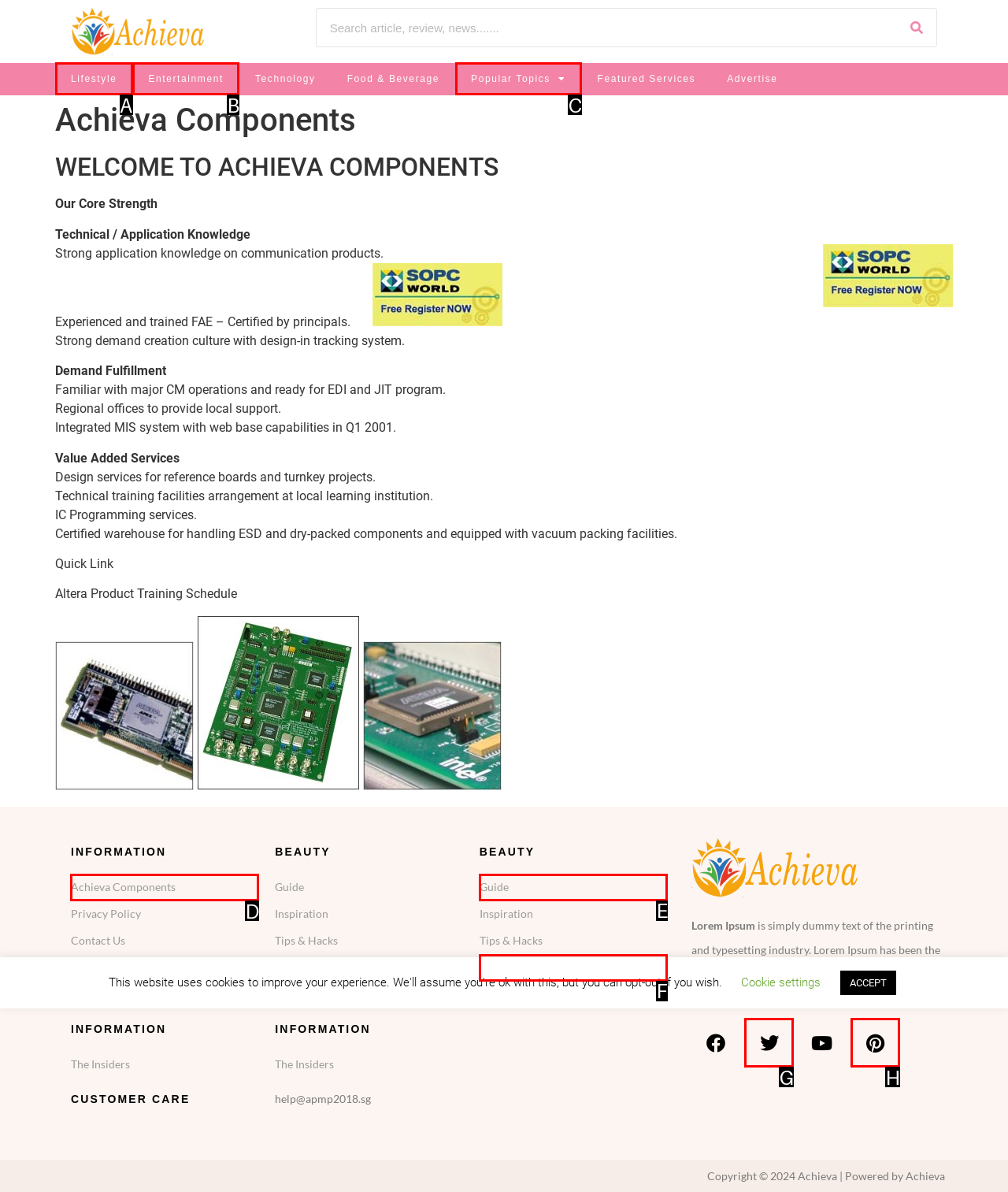Point out the option that needs to be clicked to fulfill the following instruction: Dismiss the location notification
Answer with the letter of the appropriate choice from the listed options.

None